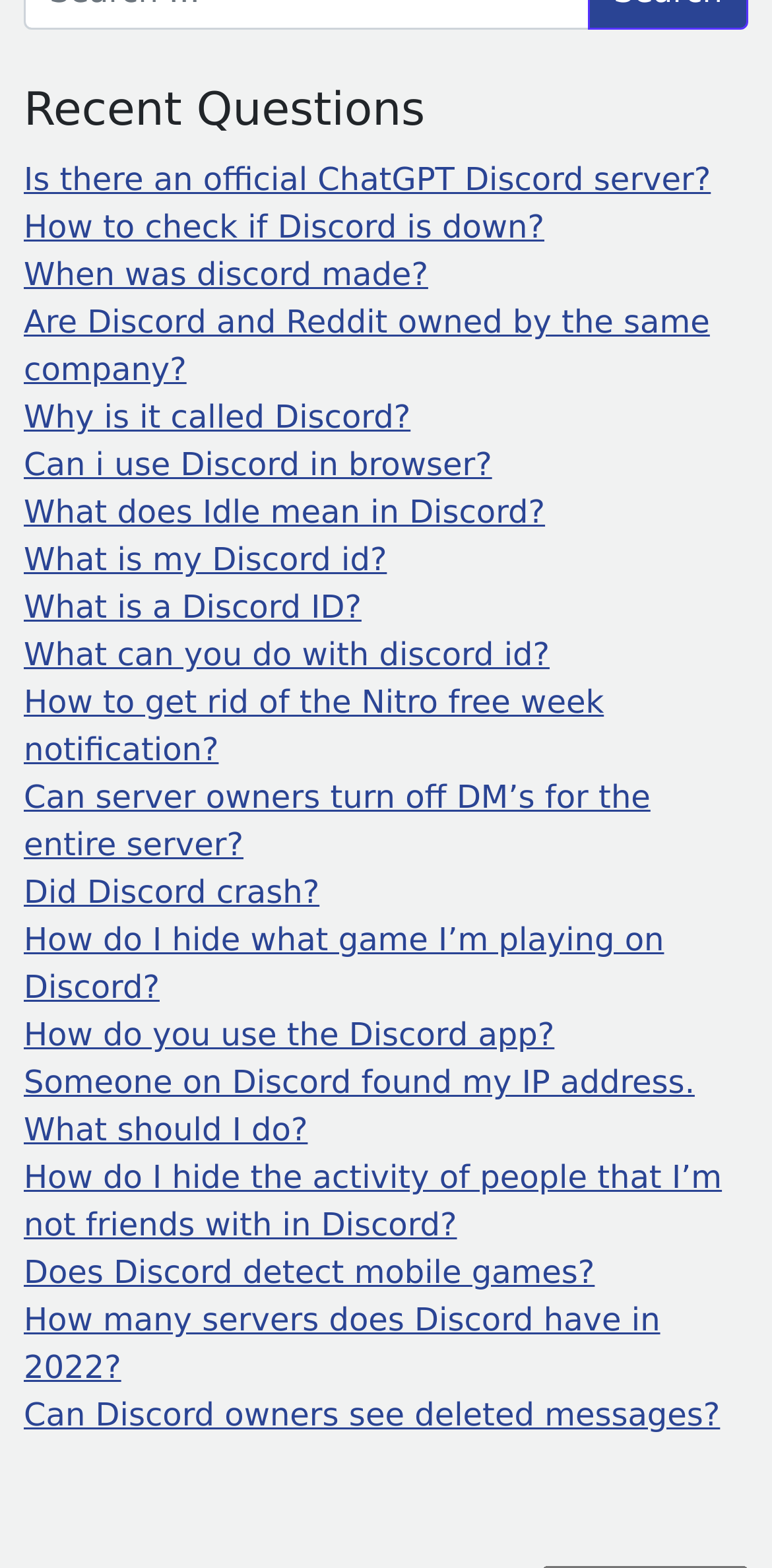Using the element description Did Discord crash?, predict the bounding box coordinates for the UI element. Provide the coordinates in (top-left x, top-left y, bottom-right x, bottom-right y) format with values ranging from 0 to 1.

[0.031, 0.557, 0.414, 0.581]